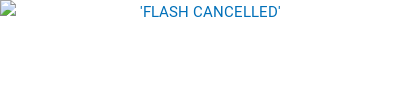Detail every aspect of the image in your description.

The image titled "'FLASH CANCELLED'" displays an FBI communication dated October 9, 1963, which outlines the cancellation of a surveillance measure concerning Lee Harvey Oswald. This document signifies critical decisions made by FBI agents Marvin Gheesling and Lambert Anderson in relation to Oswald's security watch list status. As tensions surrounding Oswald increased during this period, the cancellation reflects a pivotal moment in the FBI's handling of information related to him. The accompanying caption provides insight into the implications of this communication within the broader context of national security and intelligence operations of the time.